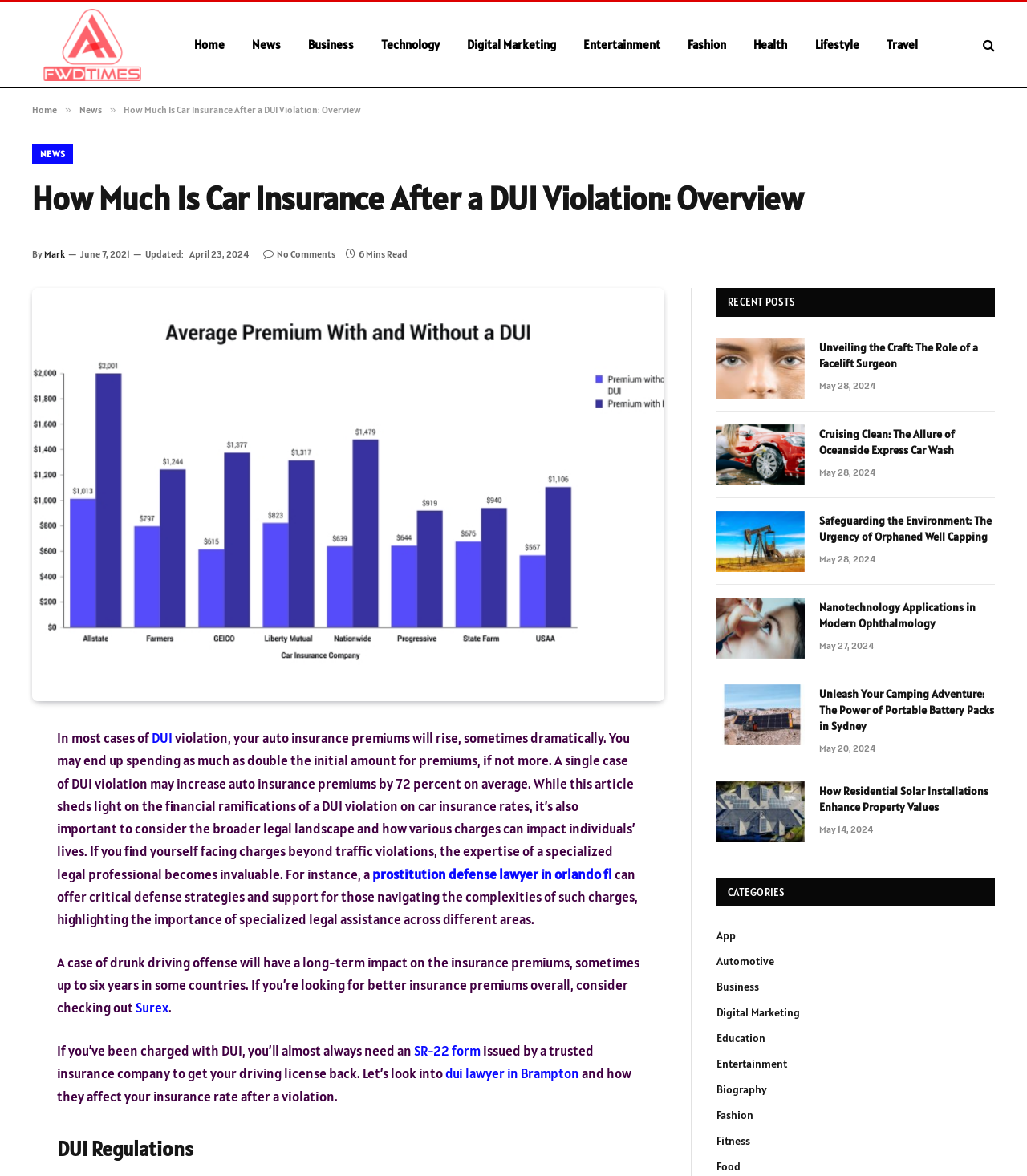Convey a detailed summary of the webpage, mentioning all key elements.

This webpage is about car insurance rates after a DUI violation. At the top, there is a logo and a navigation menu with links to different sections, including Home, News, Business, Technology, and more. Below the navigation menu, there is a heading that reads "How Much Is Car Insurance After a DUI Violation: Overview" followed by the author's name, "Mark", and the date "June 7, 2021". 

The main content of the webpage is divided into several sections. The first section explains how a DUI violation can increase auto insurance premiums, sometimes dramatically. It also mentions that a single case of DUI violation can increase auto insurance premiums by 72 percent on average. 

The next section discusses the importance of specialized legal assistance in cases beyond traffic violations, citing the example of a prostitution defense lawyer in Orlando, FL. 

Further down, there is a section that talks about the long-term impact of a drunk driving offense on insurance premiums, sometimes up to six years in some countries. It also recommends checking out Surex for better insurance premiums overall. 

The webpage also has a section that explains the need for an SR-22 form issued by a trusted insurance company to get a driving license back after a DUI charge. Additionally, it mentions the importance of consulting a DUI lawyer in Brampton.

The webpage has a heading "DUI Regulations" followed by a section of recent posts, which includes four articles with links and headings, along with their publication dates. The articles are about various topics, including facelift surgery, car wash, orphaned well capping, and nanotechnology applications in ophthalmology.